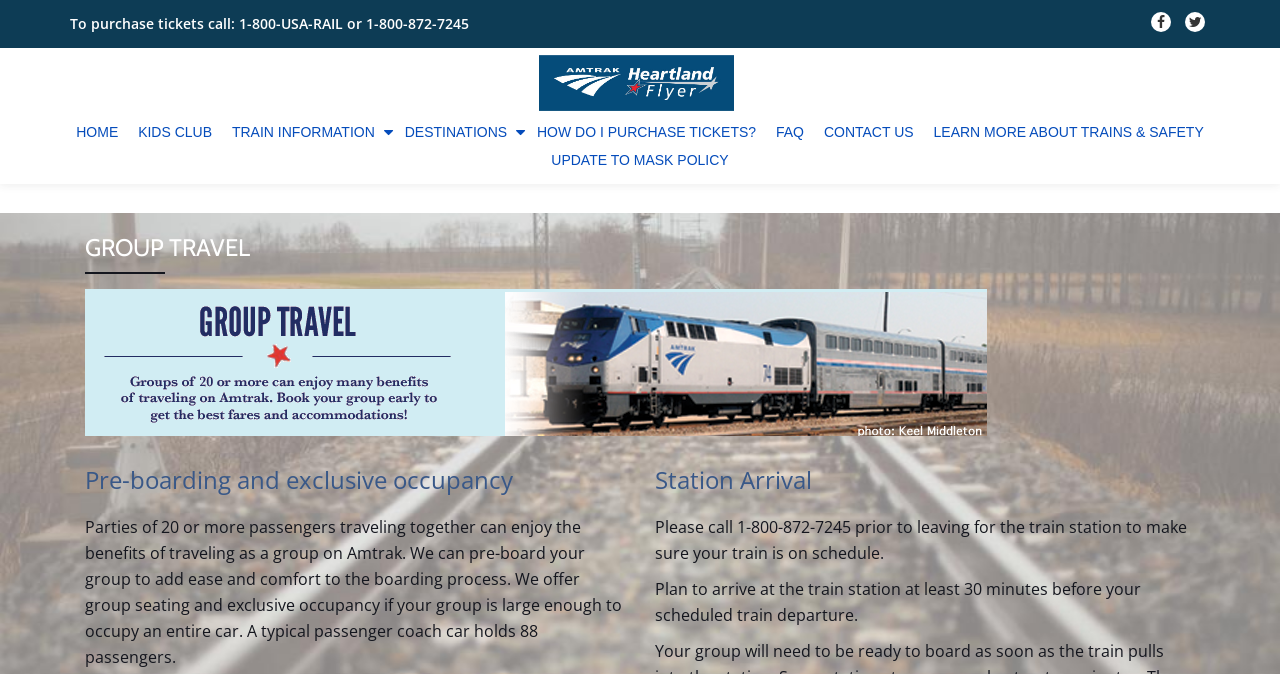How long before the scheduled train departure should I arrive at the train station?
Based on the image, answer the question with as much detail as possible.

I found the answer by reading the StaticText element with the text 'Plan to arrive at the train station at least 30 minutes before your scheduled train departure.' which is located near the bottom of the page, under the 'Station Arrival' heading.